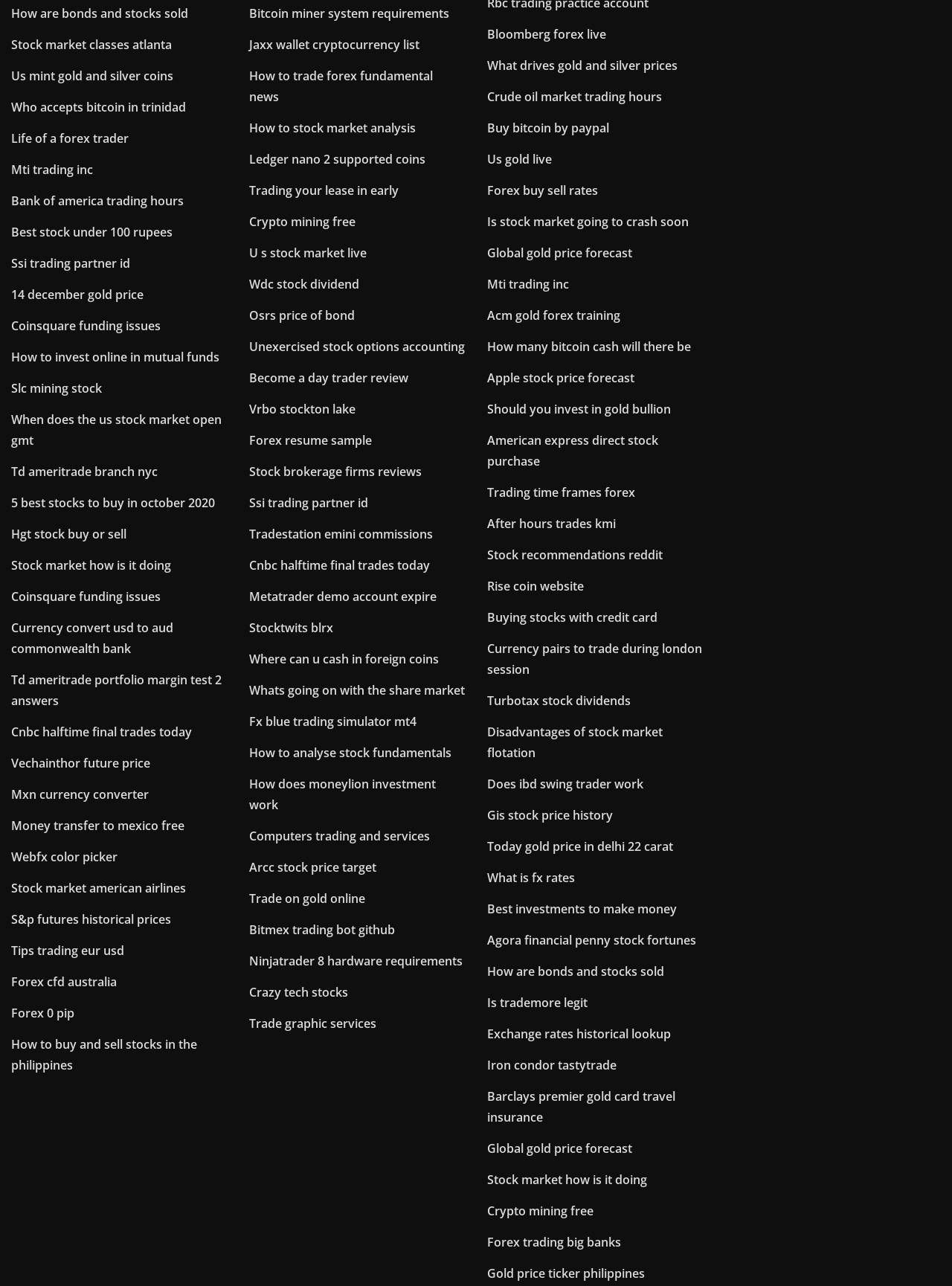Answer the question in one word or a short phrase:
What is the topic of the webpage?

Finance and Trading